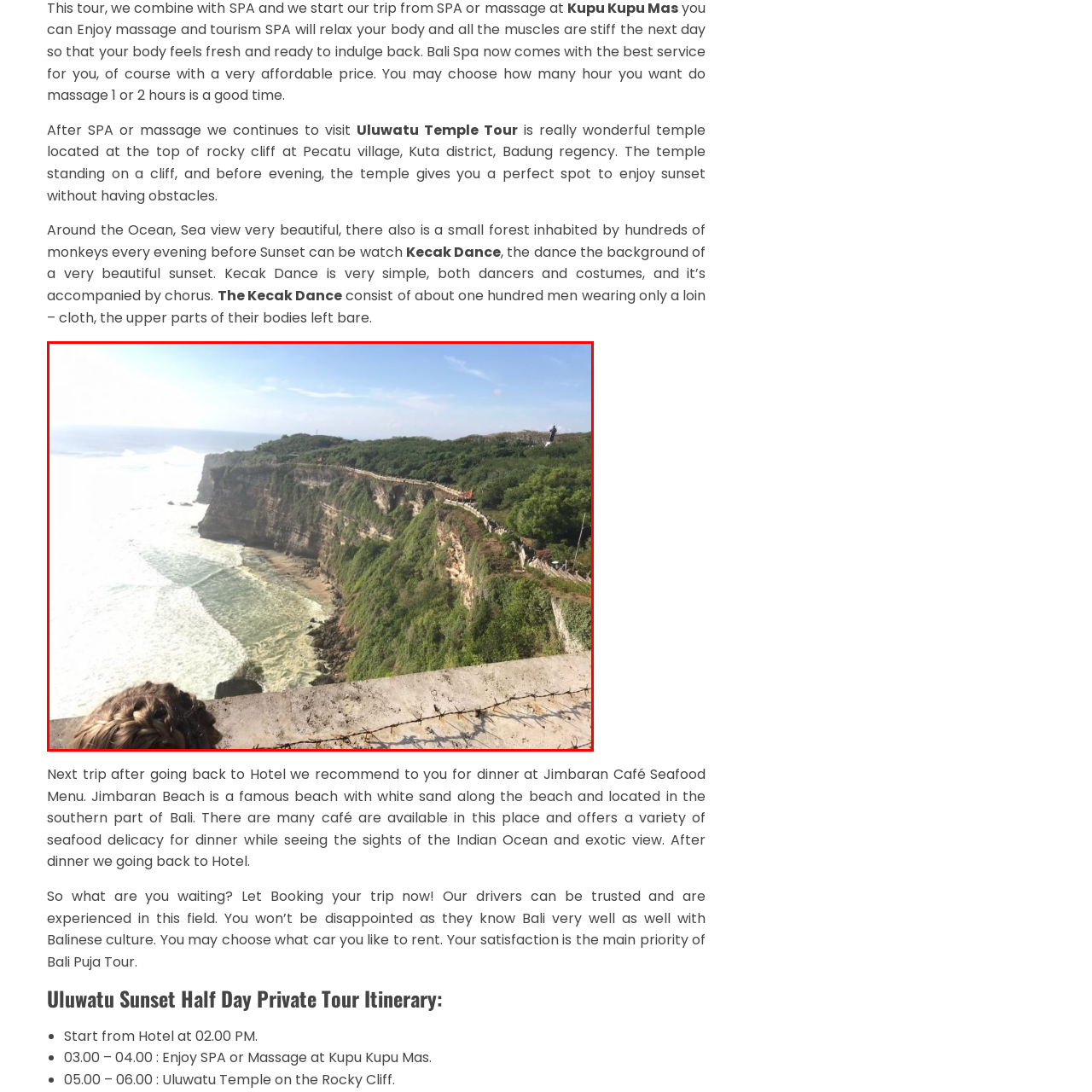What ocean is visible from Uluwatu Temple?
Look at the image enclosed by the red bounding box and give a detailed answer using the visual information available in the image.

The caption describes the scene as showcasing the dramatic coastline where lush greenery meets the azure waves of the Indian Ocean, implying that the Indian Ocean is visible from Uluwatu Temple.